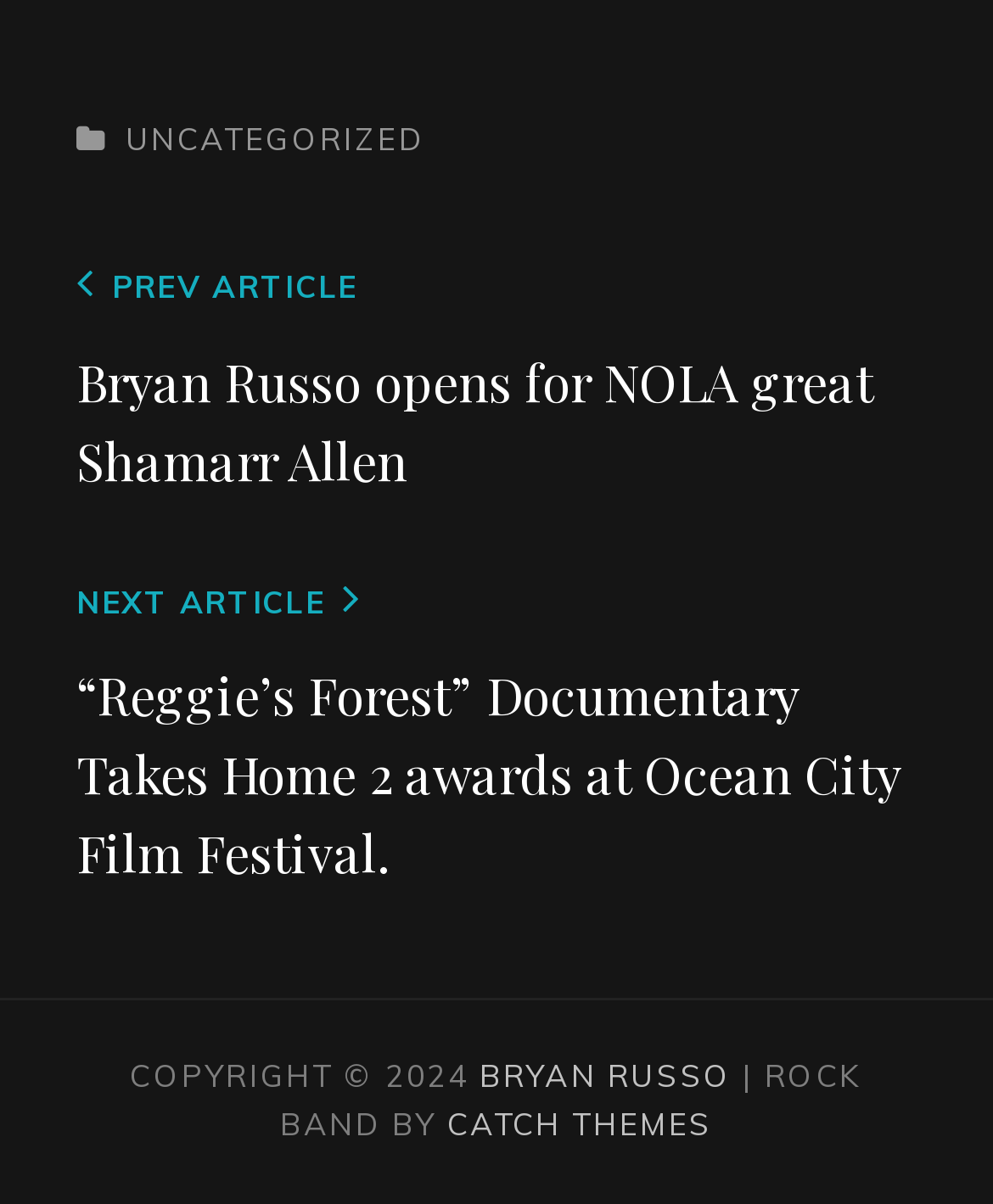Give a succinct answer to this question in a single word or phrase: 
What is the theme of the website?

ROCK BAND